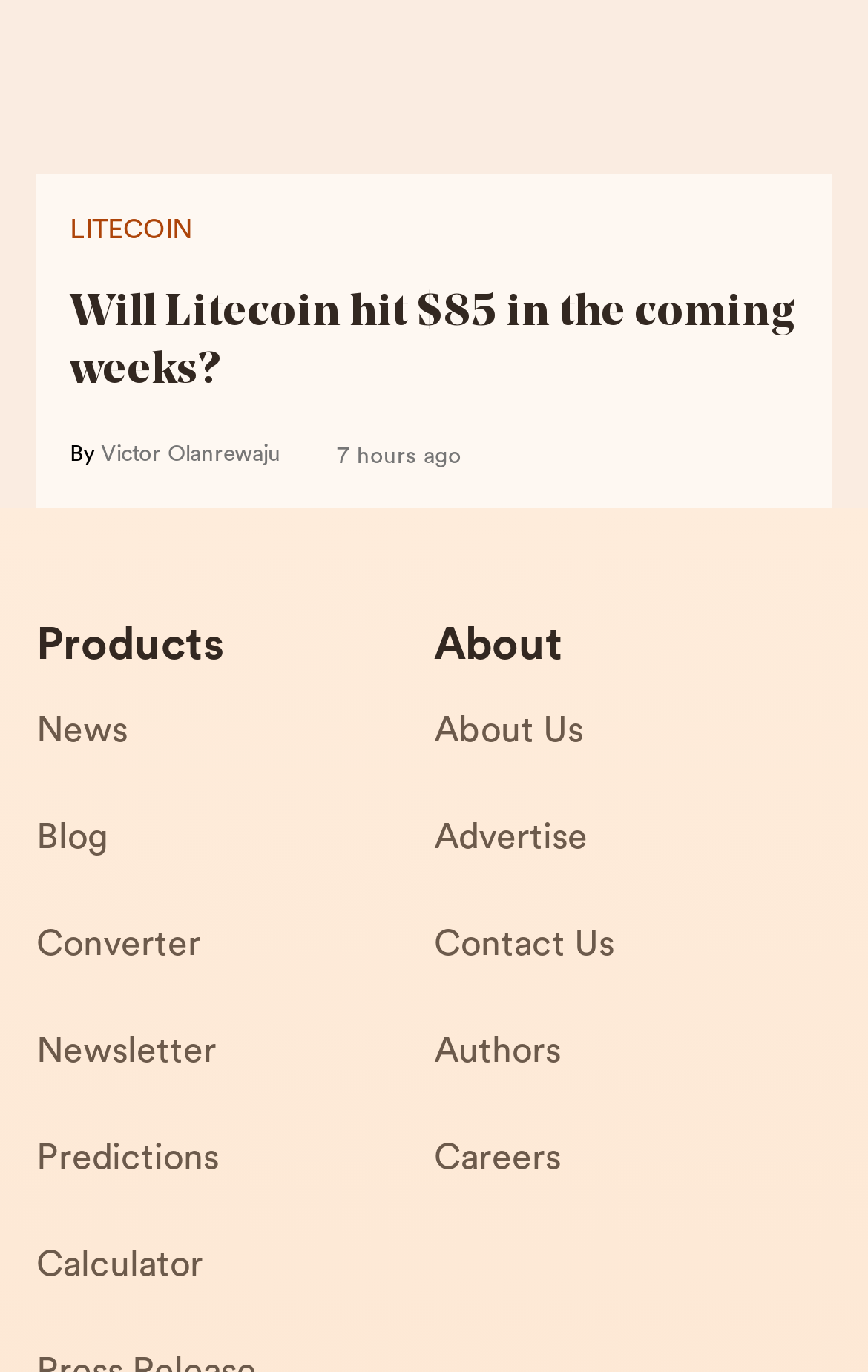Find the bounding box coordinates of the element I should click to carry out the following instruction: "Learn more about the author Victor Olanrewaju".

[0.116, 0.323, 0.324, 0.341]